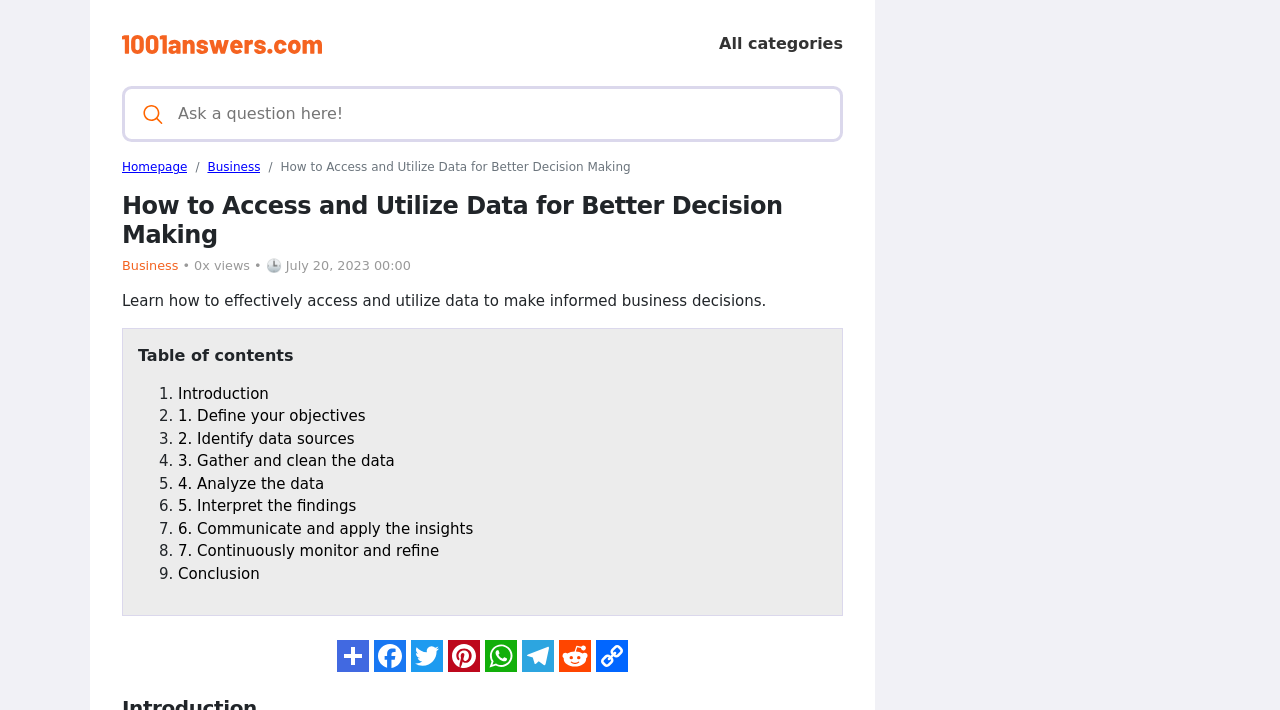How many links are there in the table of contents?
Please provide a comprehensive answer based on the contents of the image.

The table of contents is located in the middle of the webpage, and it contains a list of links. By counting the links, we can see that there are 9 links in total, each corresponding to a different section of the article.